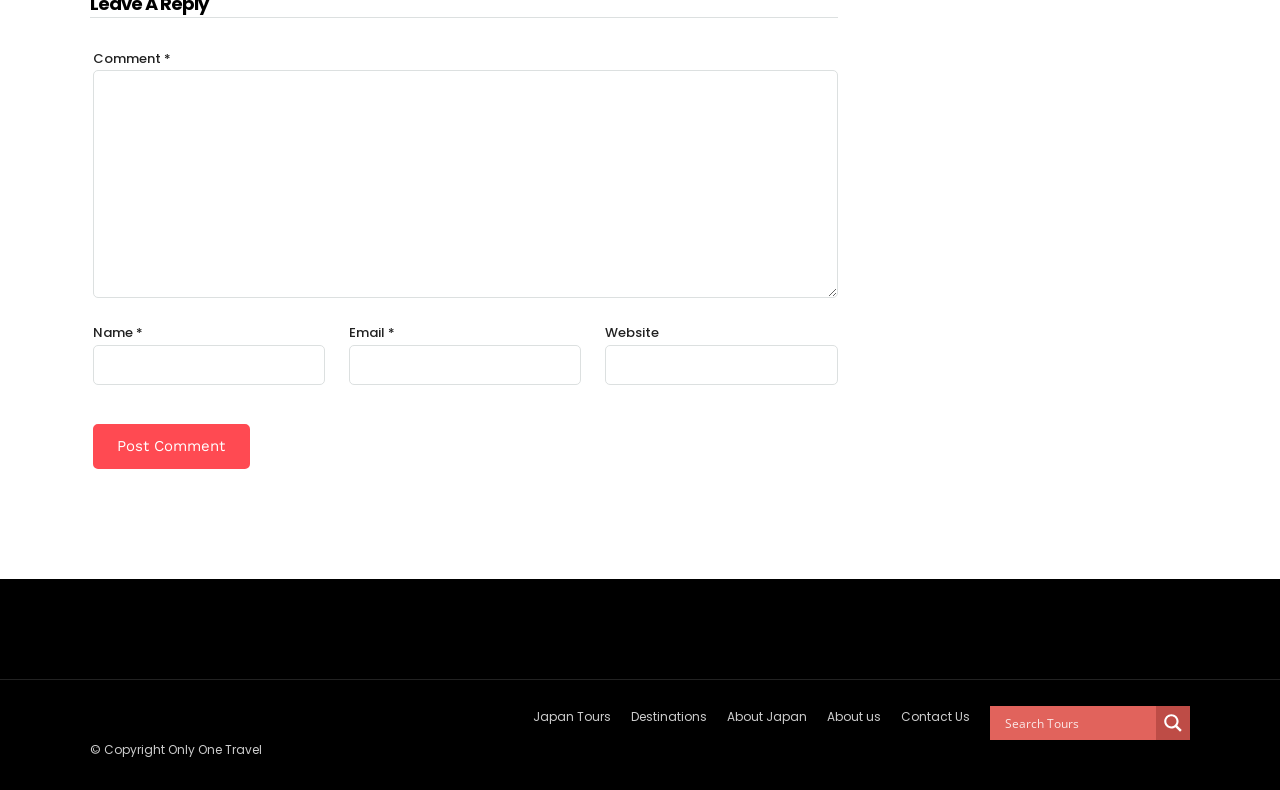What is the copyright information at the bottom of the page?
Make sure to answer the question with a detailed and comprehensive explanation.

The static text at the bottom of the page indicates that the website's content is copyrighted by 'Only One Travel', implying that the website is owned and operated by this entity.